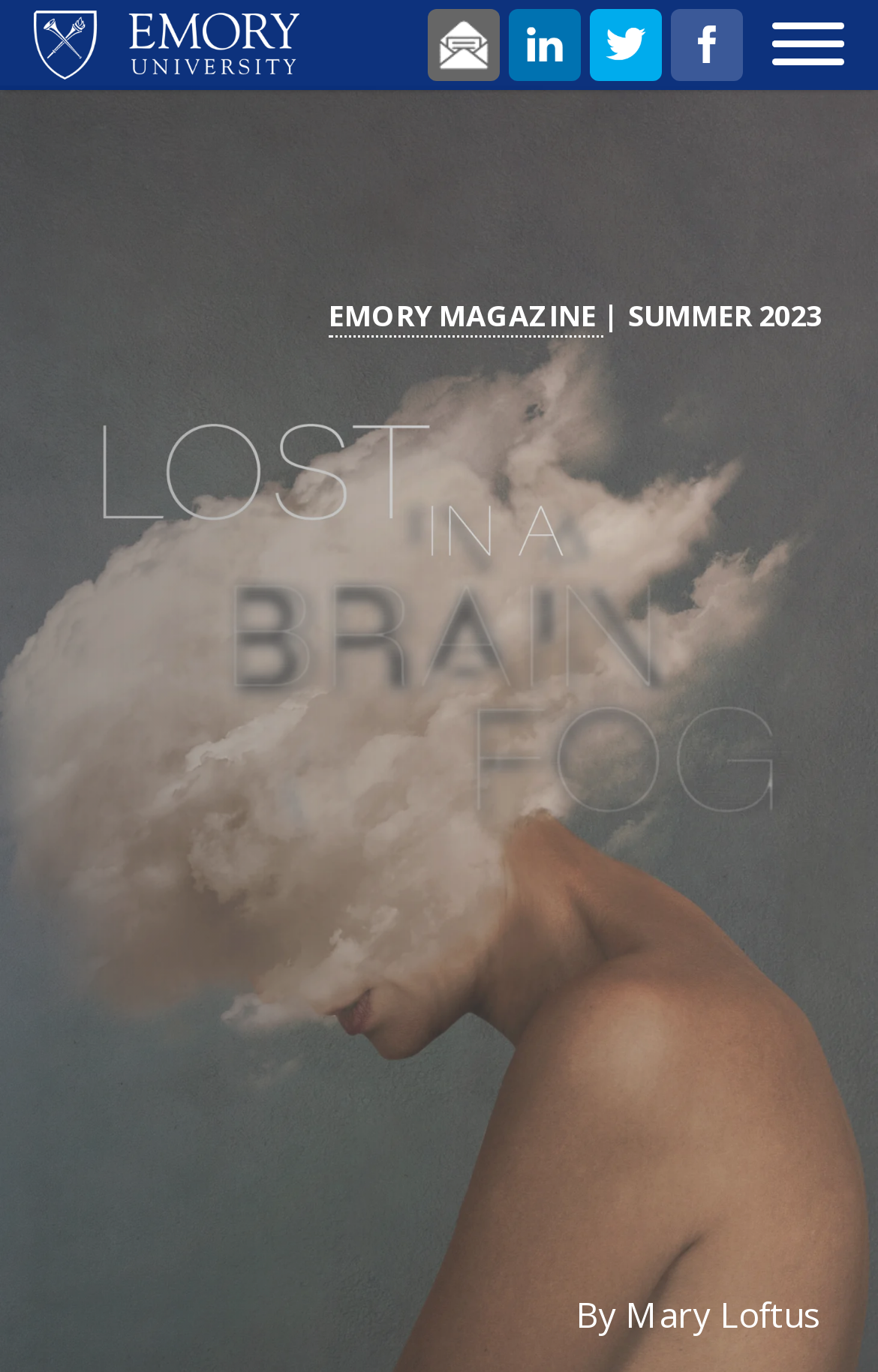Generate a thorough caption that explains the contents of the webpage.

The webpage is about an article titled "Lost in a Brain Fog" from Emory Magazine, Summer 2023 edition. At the top left corner, there is a link to Emory University, accompanied by an image of the university's logo. 

On the top right corner, there is a menu link, which is not expanded. Next to the menu link, there are social media links to LinkedIn, Twitter, and Facebook, aligned horizontally.

Below the menu and social media links, the article title "Lost in a Brain Fog" is displayed prominently. The author's name, "By Mary Loftus", is placed at the bottom of the article title. 

The article's content is not explicitly described in the accessibility tree, but based on the meta description, it appears to discuss the condition of brain fog, its mysteries, and practical strategies to cope with it.